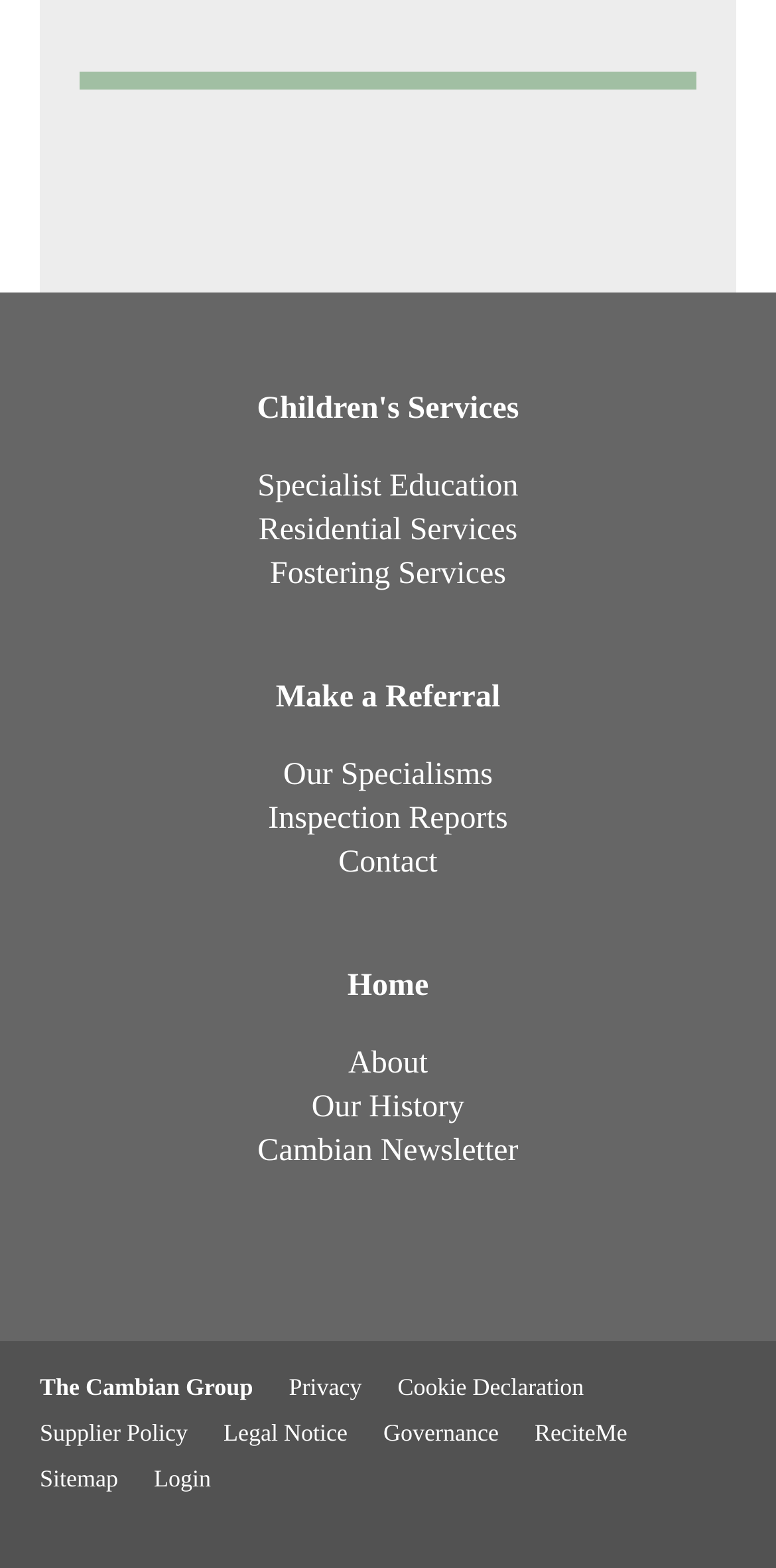Can you find the bounding box coordinates for the element that needs to be clicked to execute this instruction: "Click on Specialist Education"? The coordinates should be given as four float numbers between 0 and 1, i.e., [left, top, right, bottom].

[0.332, 0.299, 0.668, 0.321]